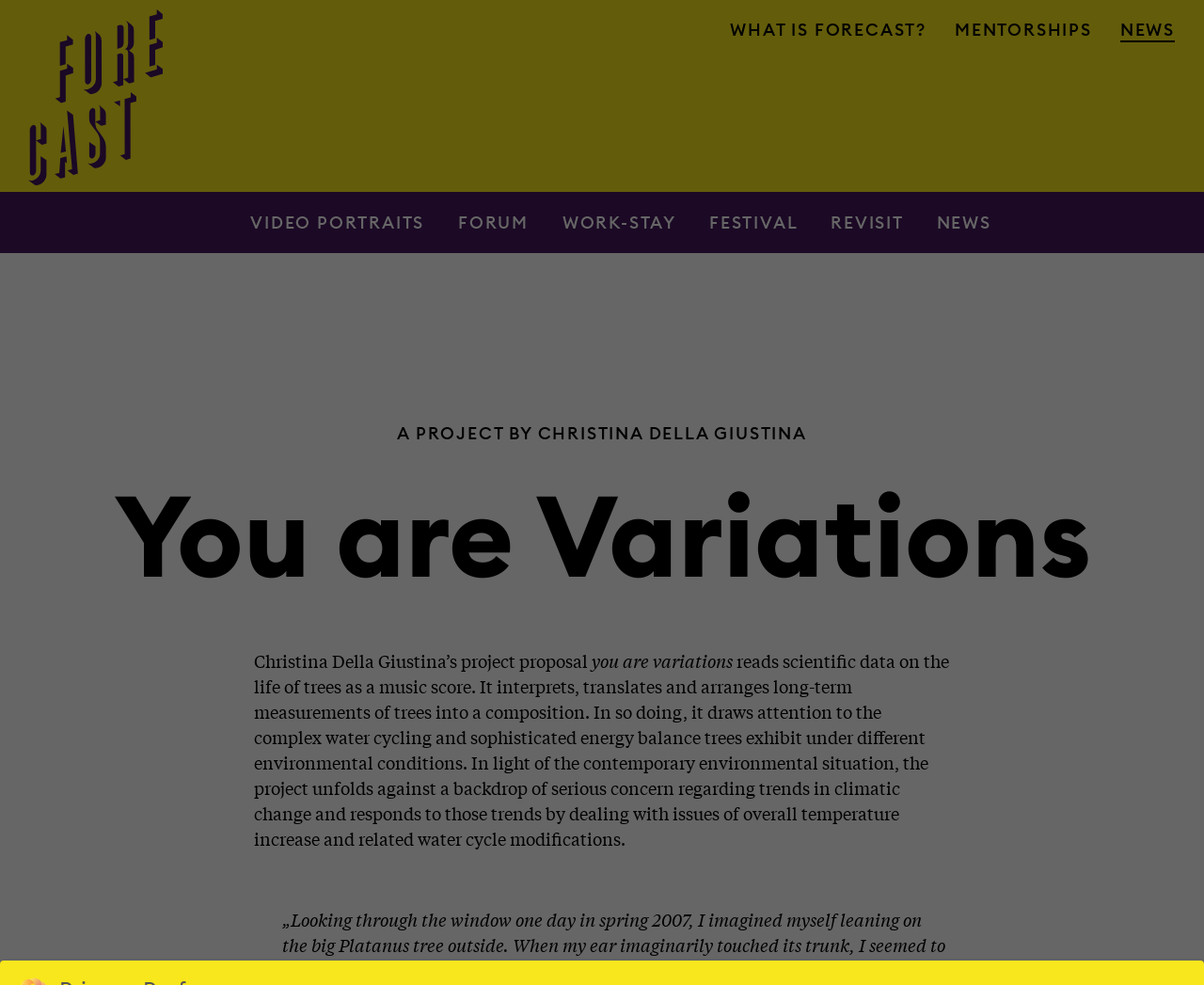Can you provide the bounding box coordinates for the element that should be clicked to implement the instruction: "Read about WHAT IS FORECAST?"?

[0.607, 0.019, 0.77, 0.041]